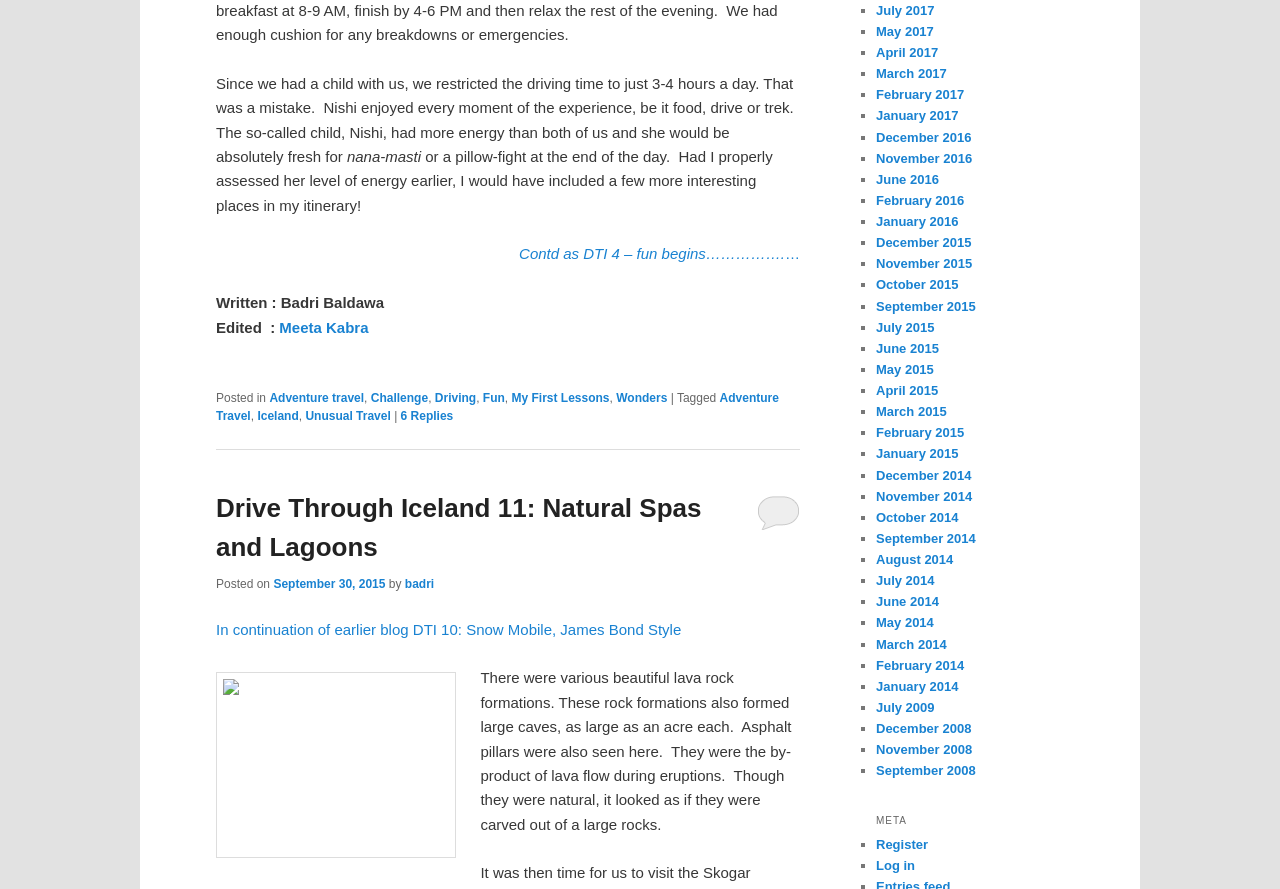Locate the bounding box coordinates of the element to click to perform the following action: 'Visit the author's profile page'. The coordinates should be given as four float values between 0 and 1, in the form of [left, top, right, bottom].

[0.316, 0.649, 0.339, 0.665]